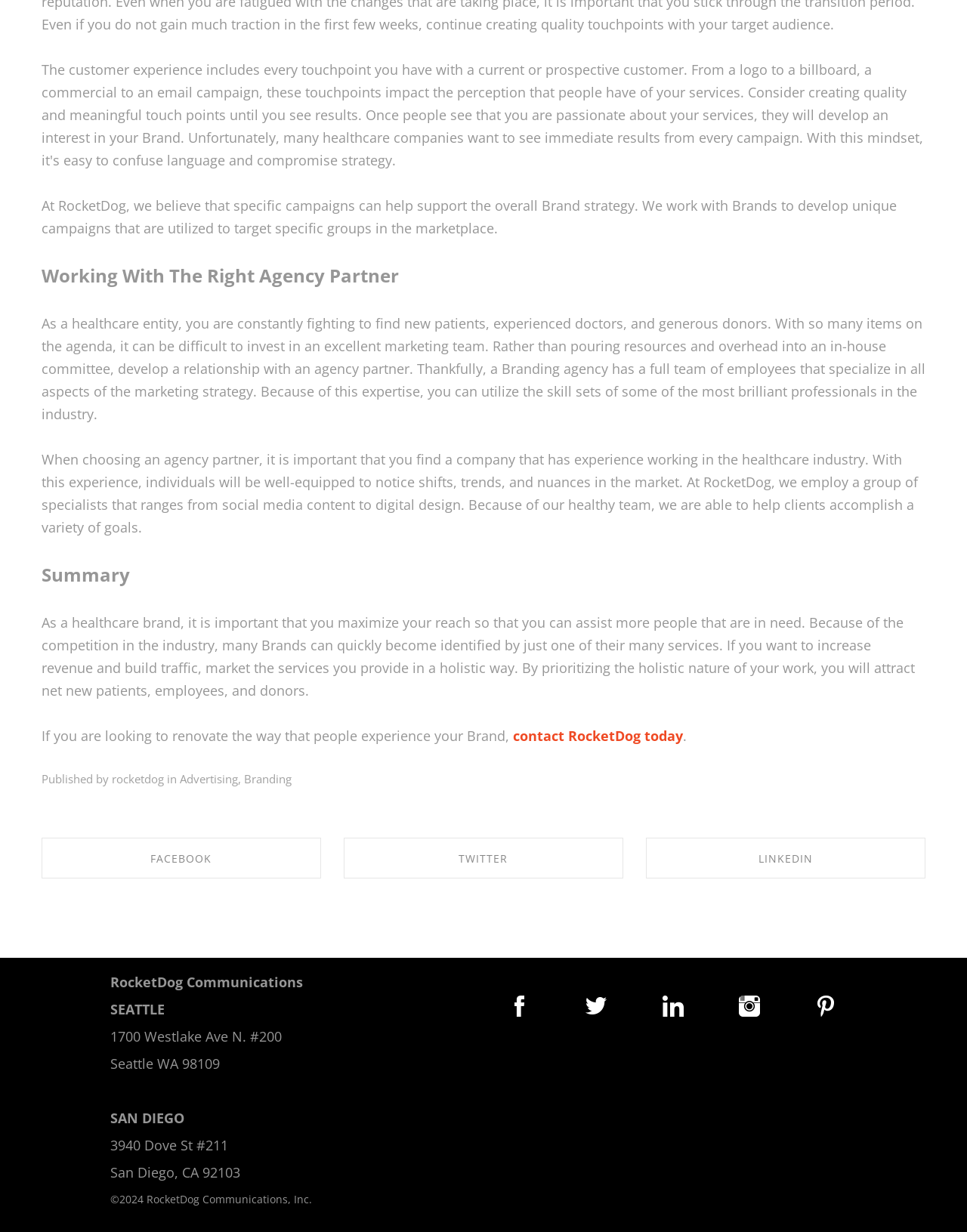Given the description of a UI element: "Share on Twitter", identify the bounding box coordinates of the matching element in the webpage screenshot.

[0.356, 0.714, 0.644, 0.747]